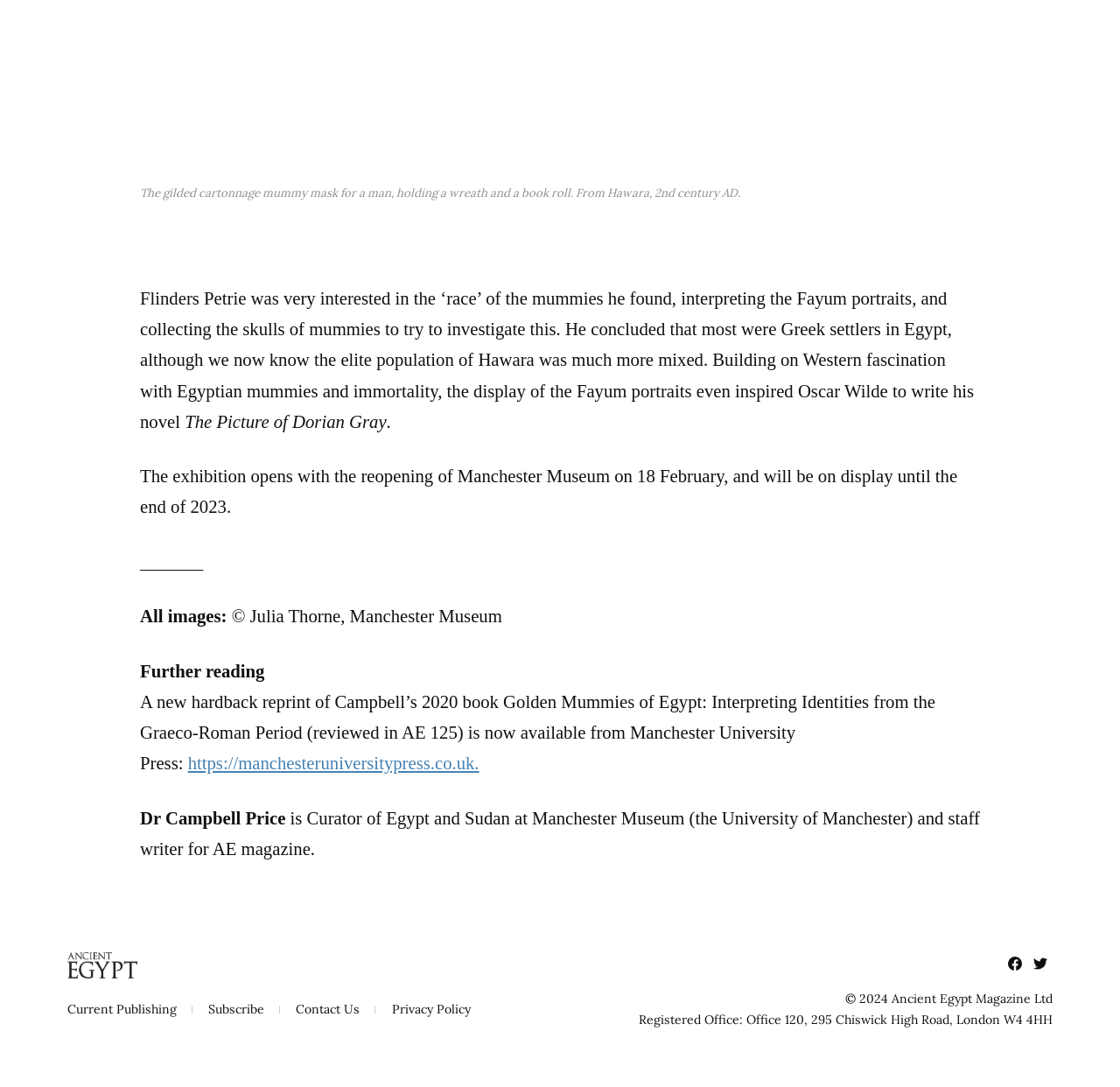Identify the bounding box coordinates of the element to click to follow this instruction: 'Click the link to Manchester University Press'. Ensure the coordinates are four float values between 0 and 1, provided as [left, top, right, bottom].

[0.168, 0.693, 0.428, 0.711]